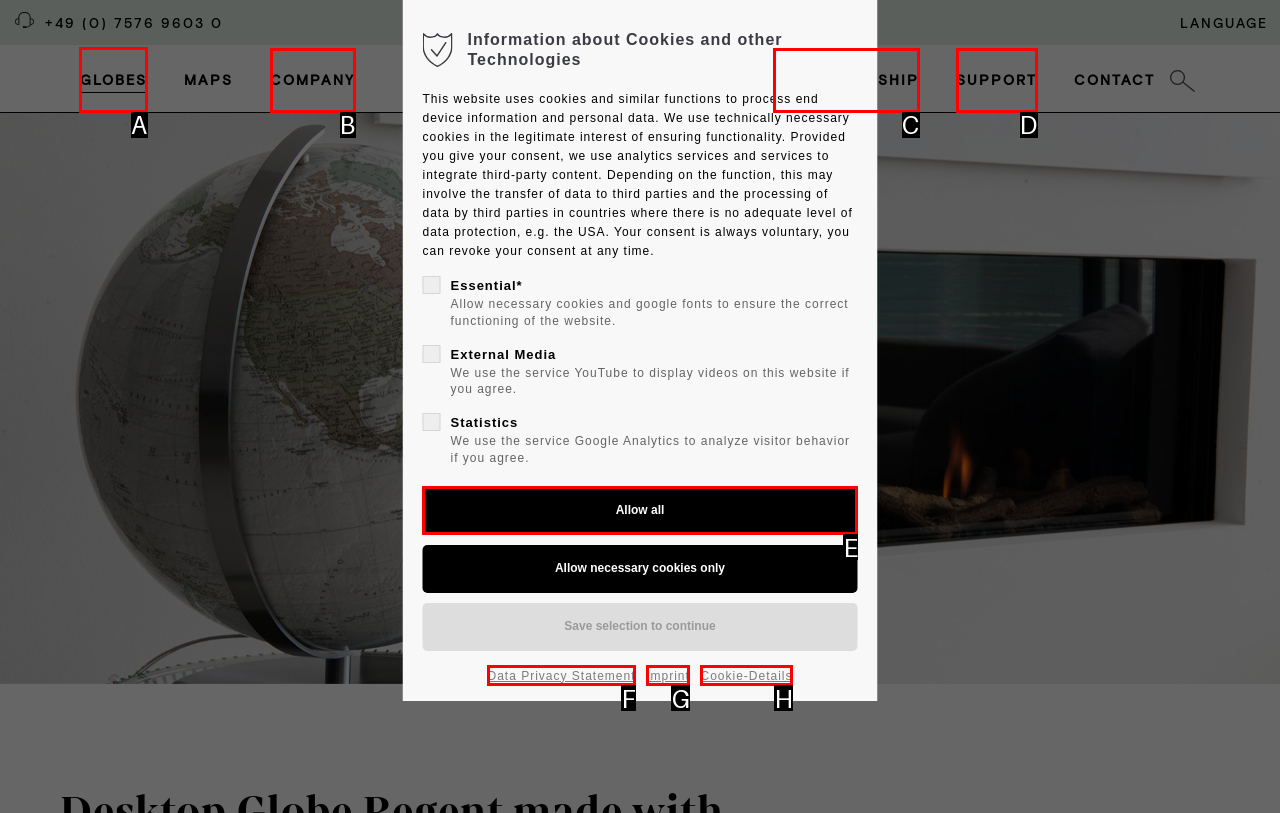Determine which HTML element to click to execute the following task: Go to globes page Answer with the letter of the selected option.

A